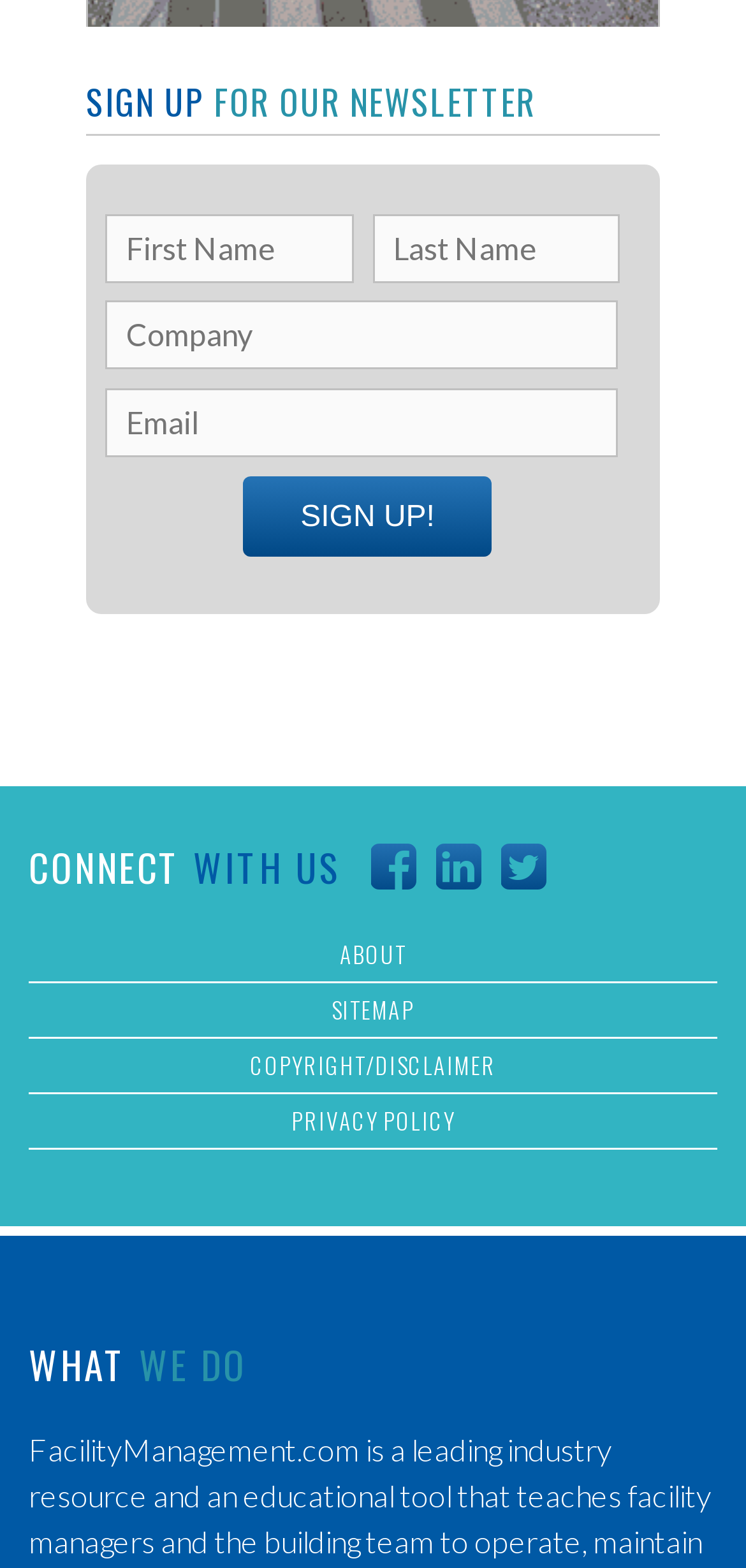Answer the following inquiry with a single word or phrase:
How many textboxes are required?

3